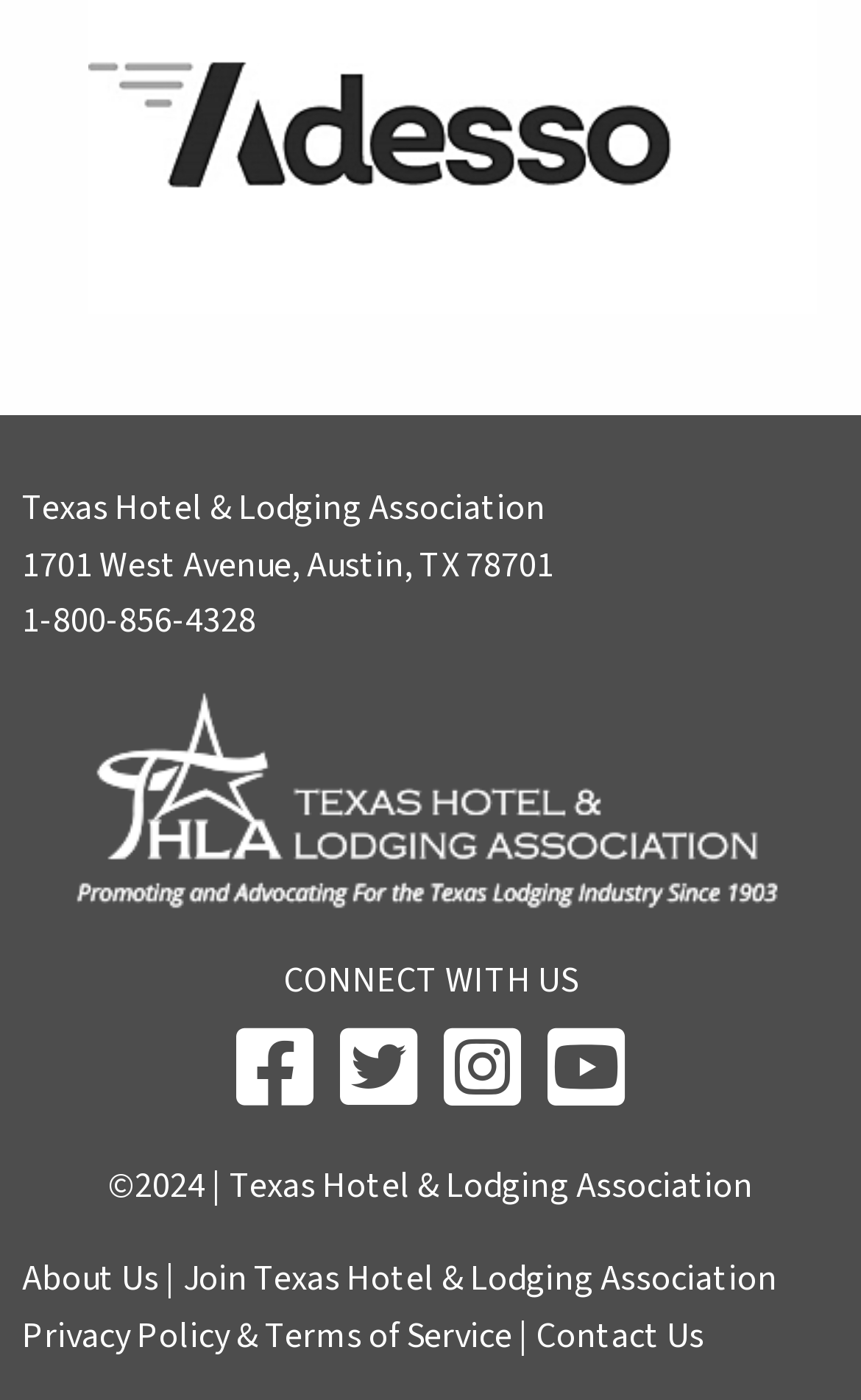Identify the bounding box coordinates for the UI element described as: "value="Search"". The coordinates should be provided as four floats between 0 and 1: [left, top, right, bottom].

None